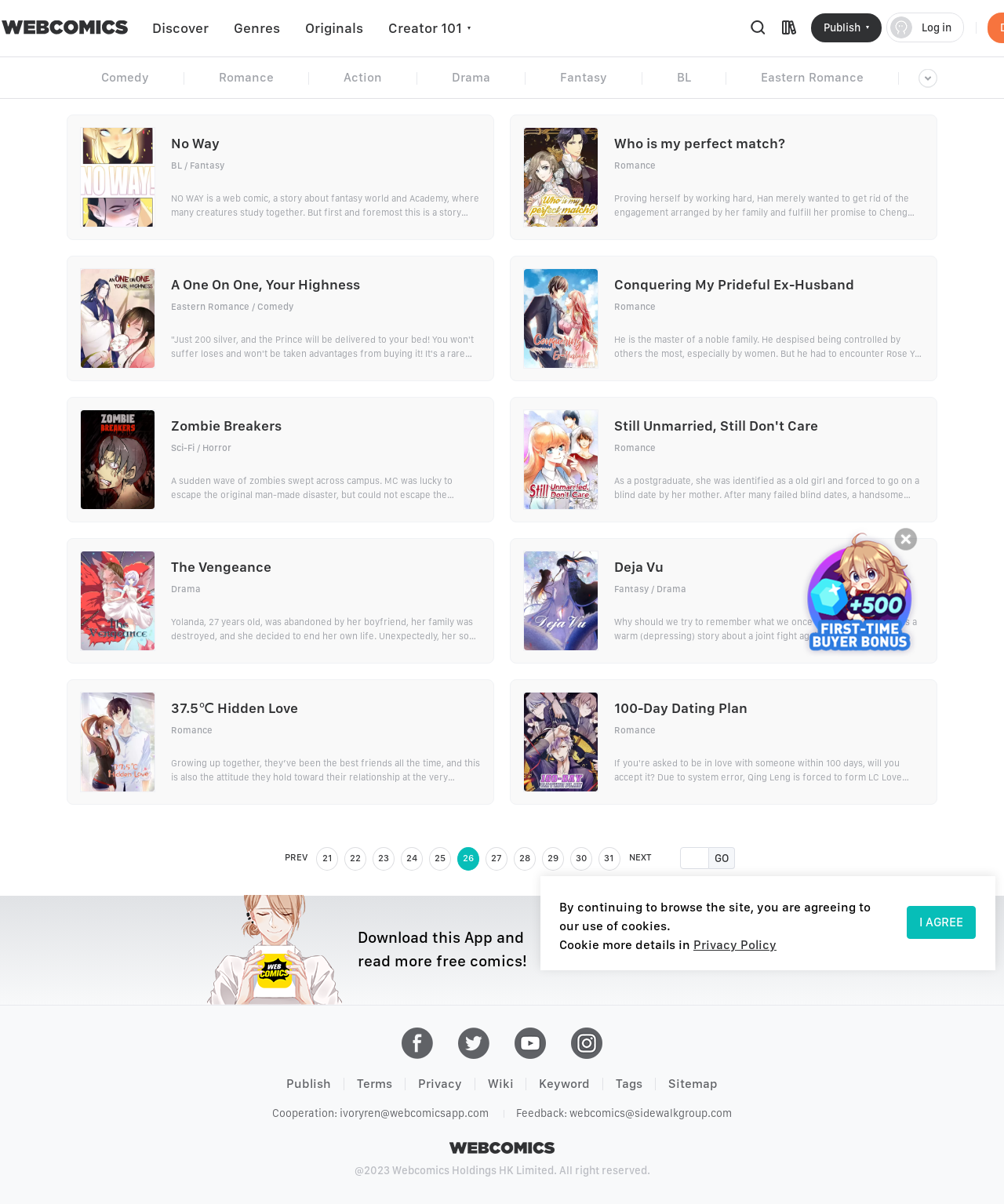Using the details from the image, please elaborate on the following question: How many pages of comics are available?

The webpage has a pagination section at the bottom, which shows links to pages 21 to 30, suggesting that there are at least 30 pages of comics available. The 'NEXT' button also implies that there are more pages beyond the current one.